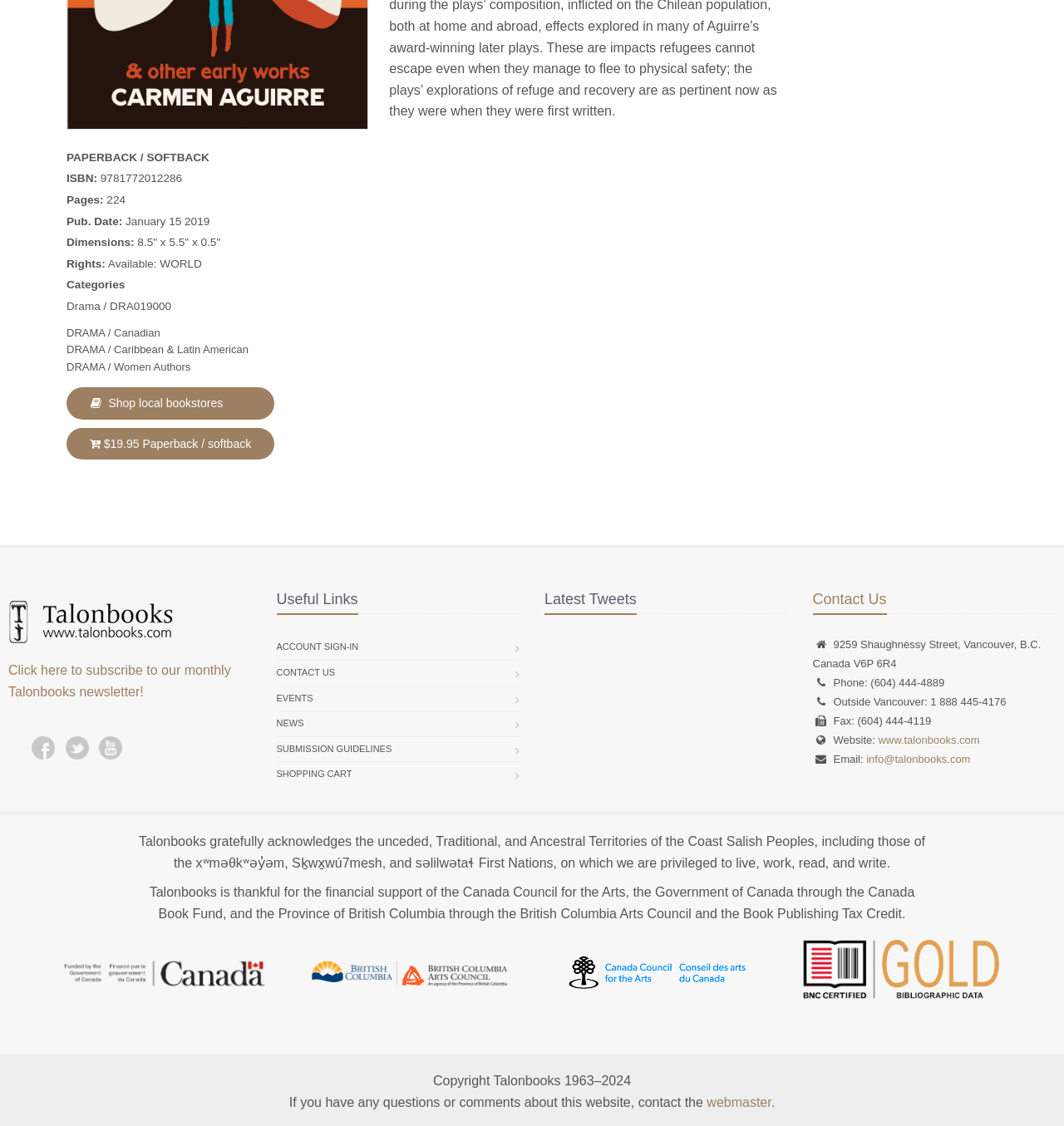Provide the bounding box coordinates of the HTML element described by the text: "webmaster.". The coordinates should be in the format [left, top, right, bottom] with values between 0 and 1.

[0.664, 0.973, 0.728, 0.985]